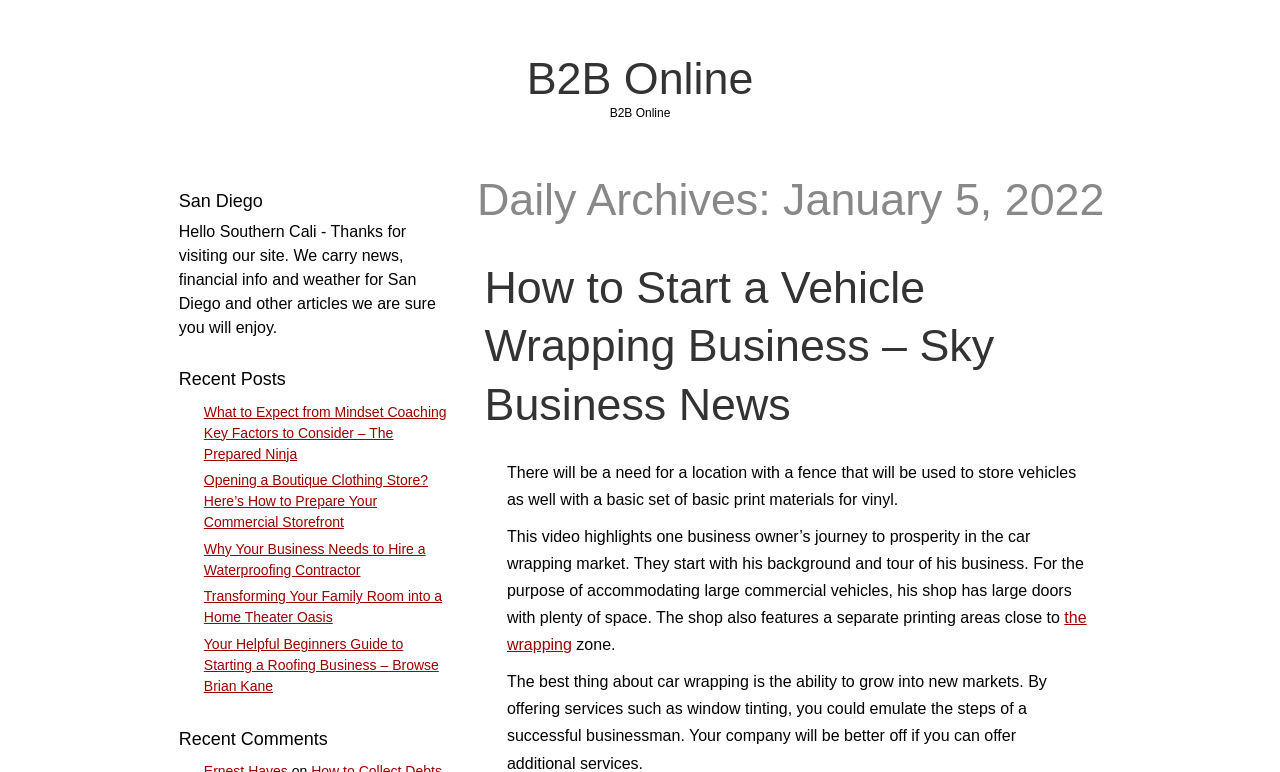Review the image closely and give a comprehensive answer to the question: What is the topic of the article?

The topic of the article can be determined by reading the heading 'How to Start a Vehicle Wrapping Business – Sky Business News' and the subsequent text, which discusses the requirements and potential for growth in the car wrapping market.